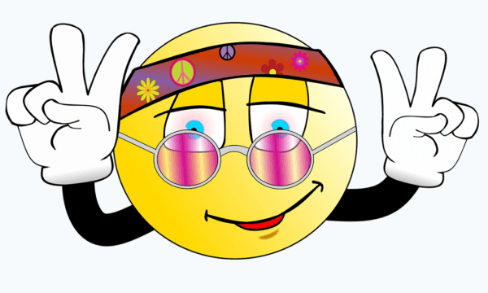What gesture is the smiley making with its hands?
Please give a well-detailed answer to the question.

The caption states that the smiley's 'hands are raised in a peace sign gesture, symbolizing positivity and harmony'. This information is provided in the third sentence of the caption, which explicitly describes the gesture being made by the smiley.